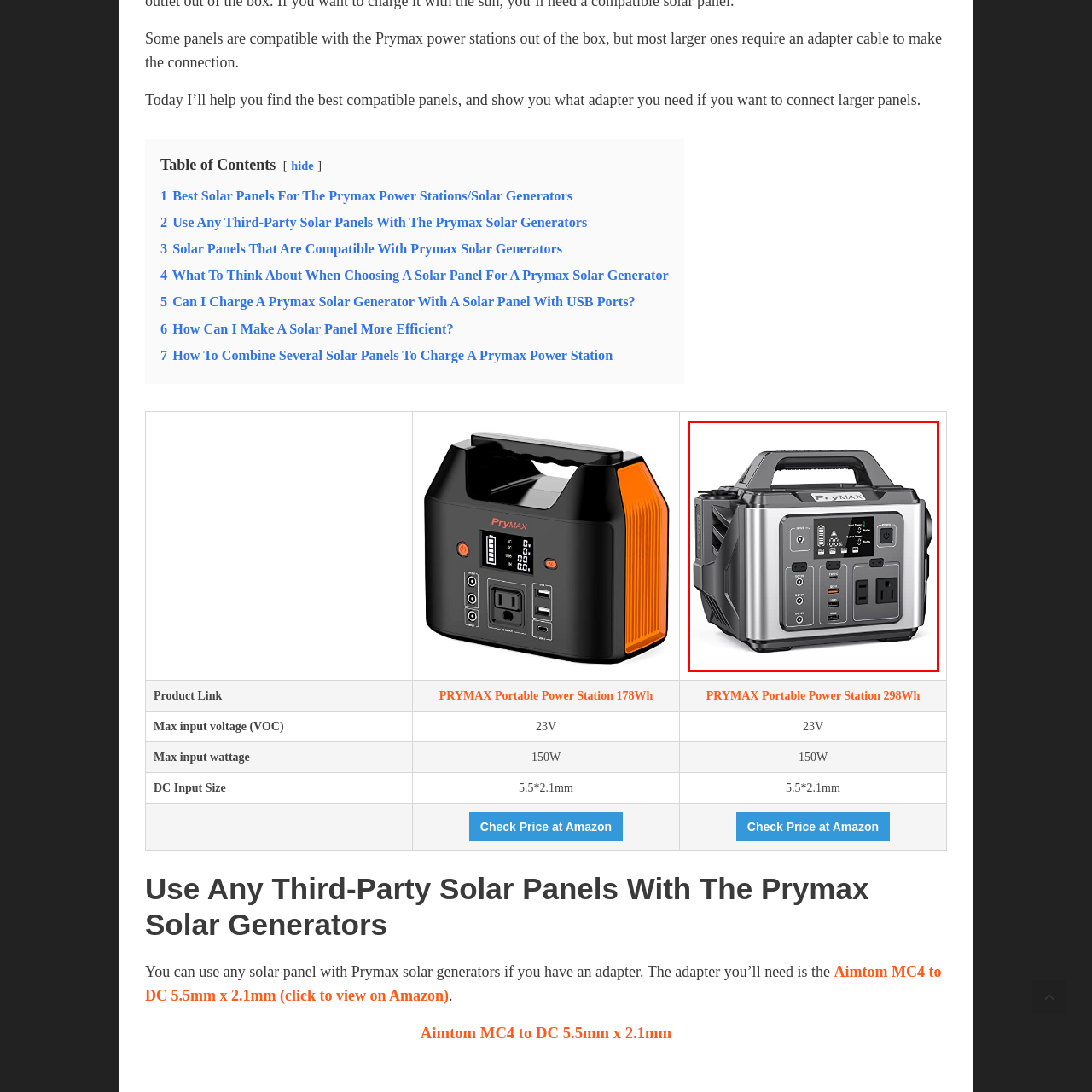Explain in detail the content of the image enclosed by the red outline.

The image showcases the PryMAX Portable Power Station, a versatile solar generator designed for outdoor activities and emergency backup. Featuring a sturdy, compact build with an ergonomic handle for easy transport, this power station is equipped with multiple output ports including two standard AC outlets, several USB ports, and a DC output. The user-friendly interface displays essential information such as battery level and charging status, making it ideal for camping, traveling, or during power outages. With a capacity of 178Wh, it serves as a reliable power source for various devices when you're on the go.